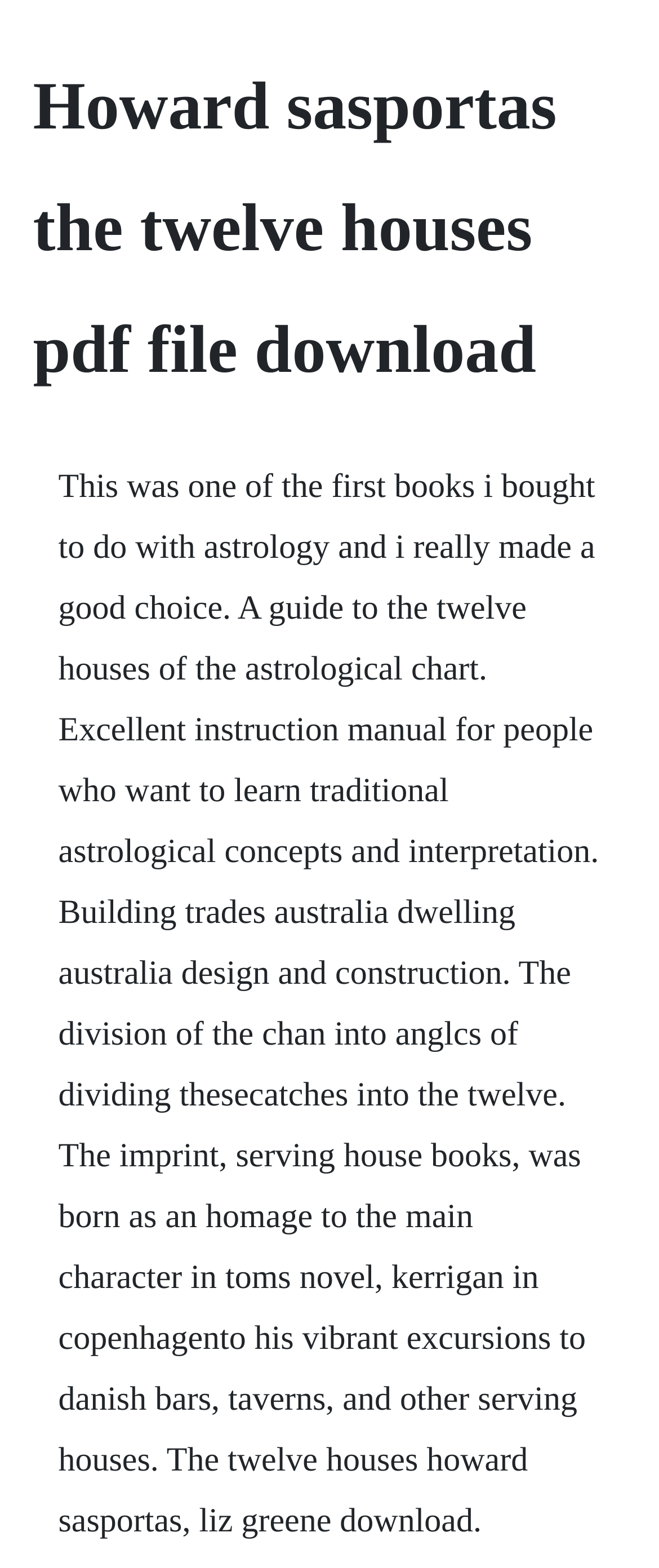Identify and extract the heading text of the webpage.

Howard sasportas the twelve houses pdf file download